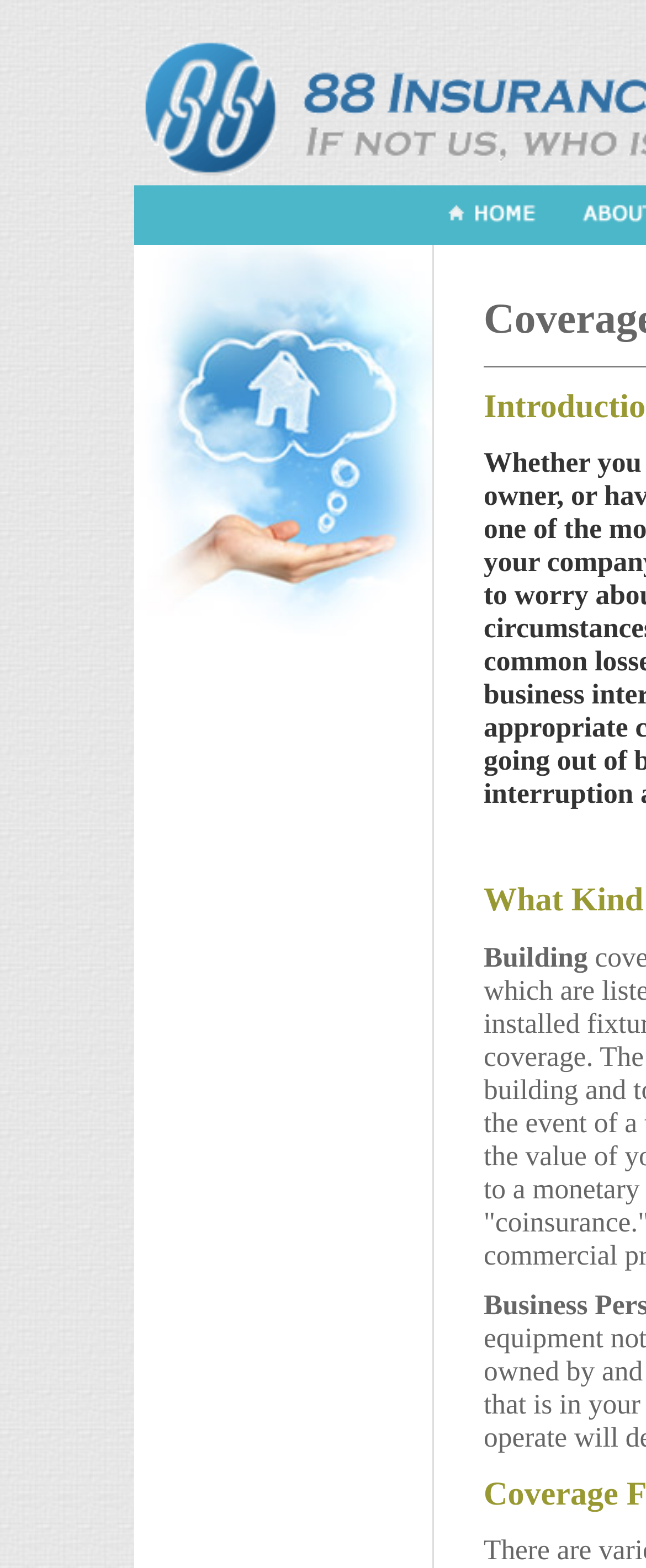How many table cells are in the top table?
Based on the image, respond with a single word or phrase.

1